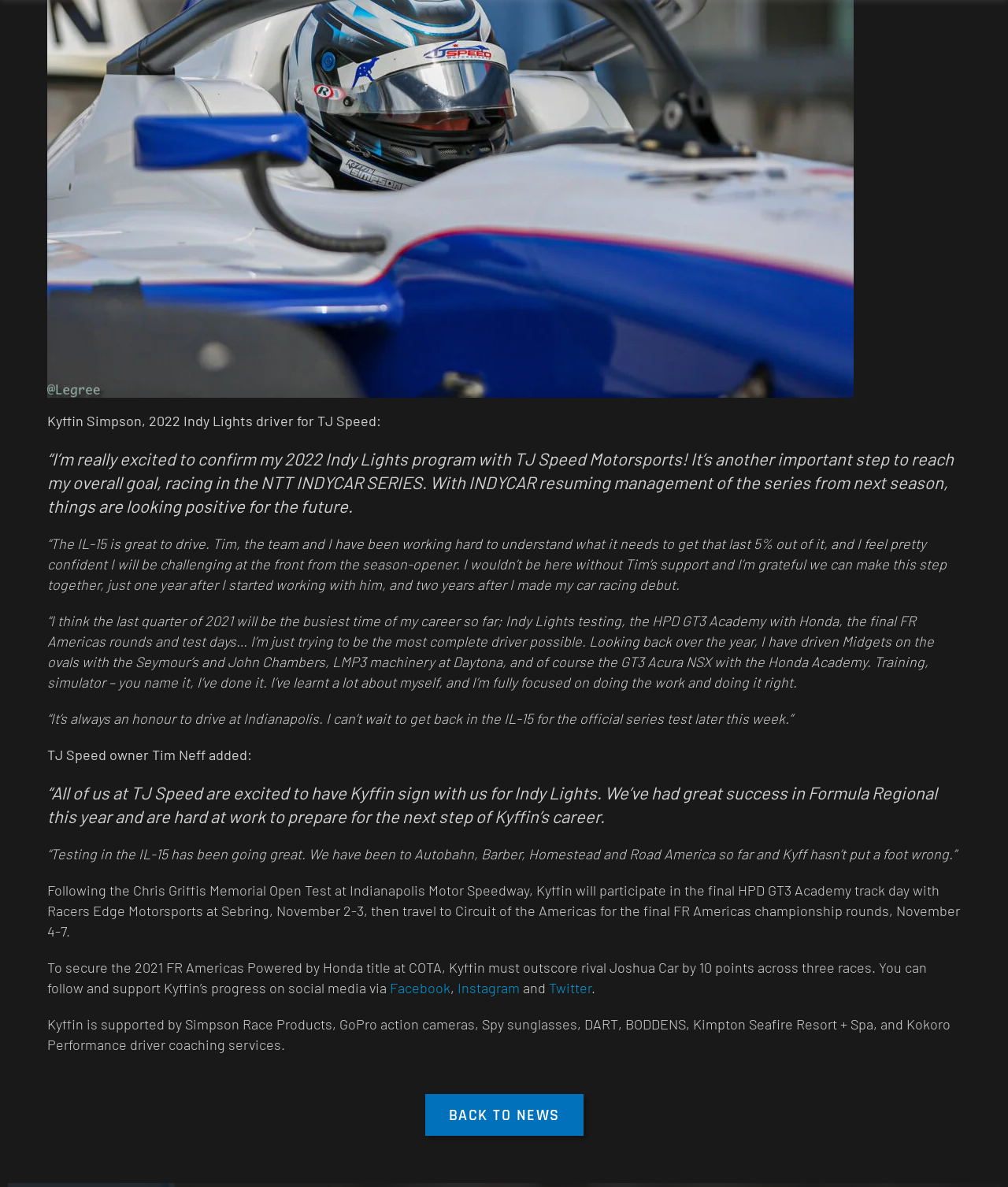What is the name of the resort that supports Kyffin Simpson?
We need a detailed and exhaustive answer to the question. Please elaborate.

The answer can be found in the last StaticText element, which lists the supporters of Kyffin Simpson, including 'Kimpton Seafire Resort + Spa'.